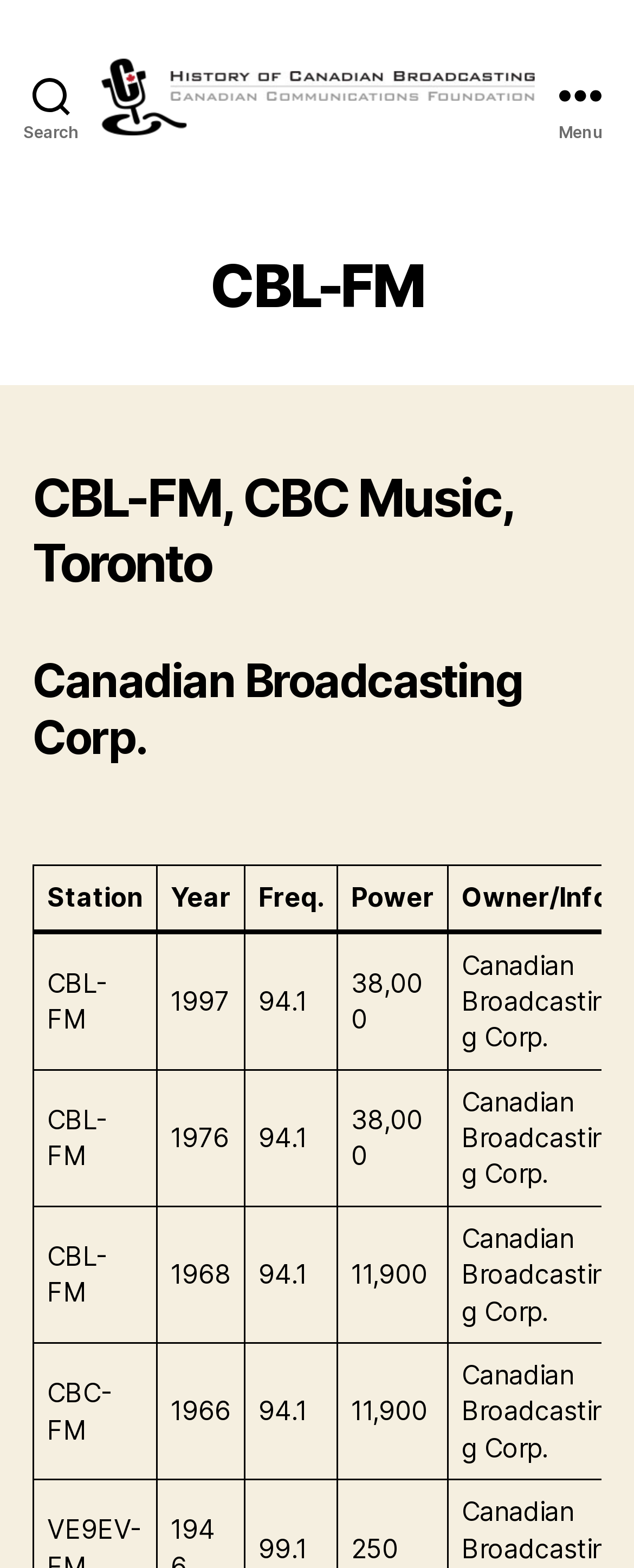Answer the following query concisely with a single word or phrase:
What is the power of CBL-FM in 1968?

11,900